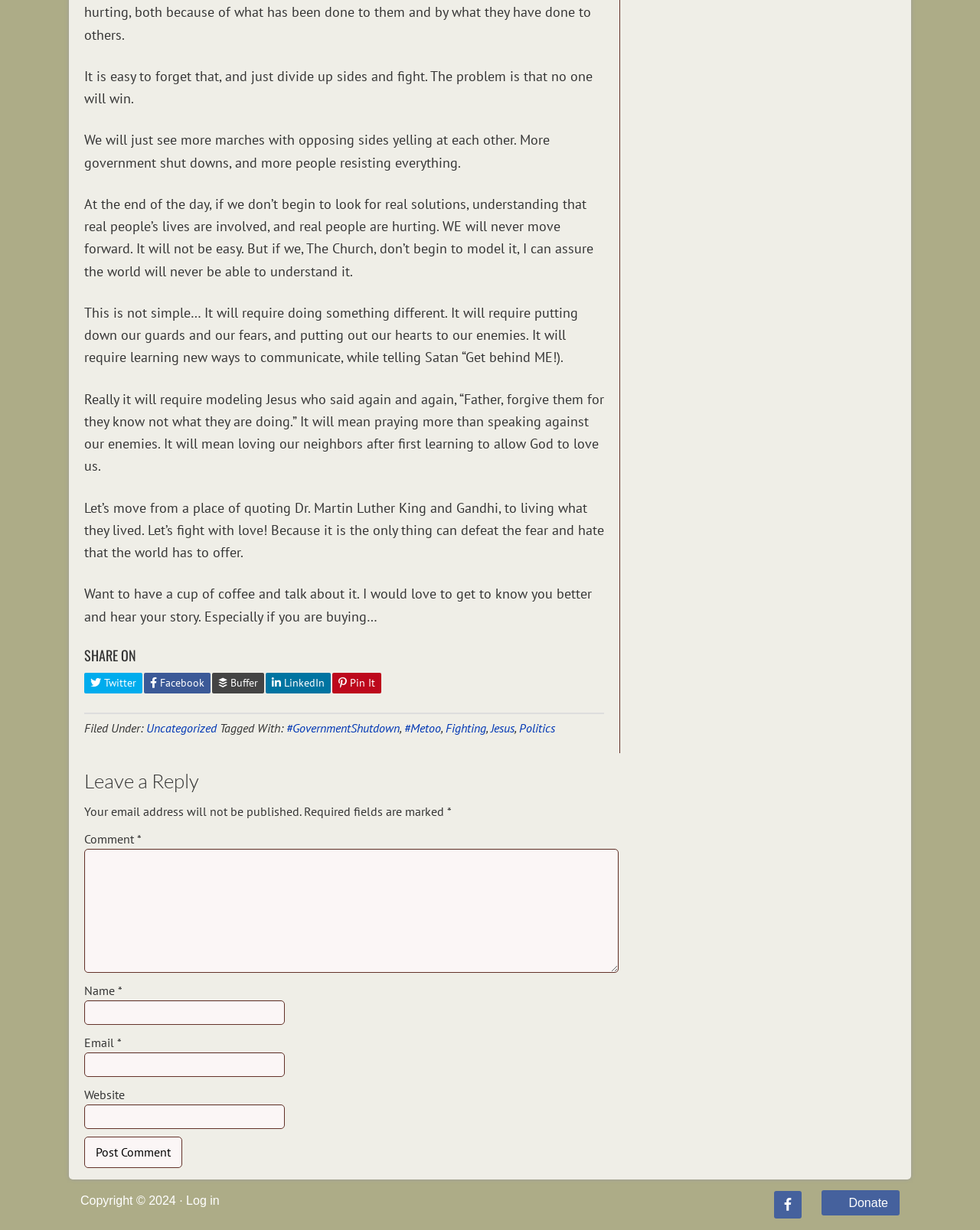Locate the bounding box coordinates of the element to click to perform the following action: 'Donate'. The coordinates should be given as four float values between 0 and 1, in the form of [left, top, right, bottom].

[0.838, 0.967, 0.918, 0.988]